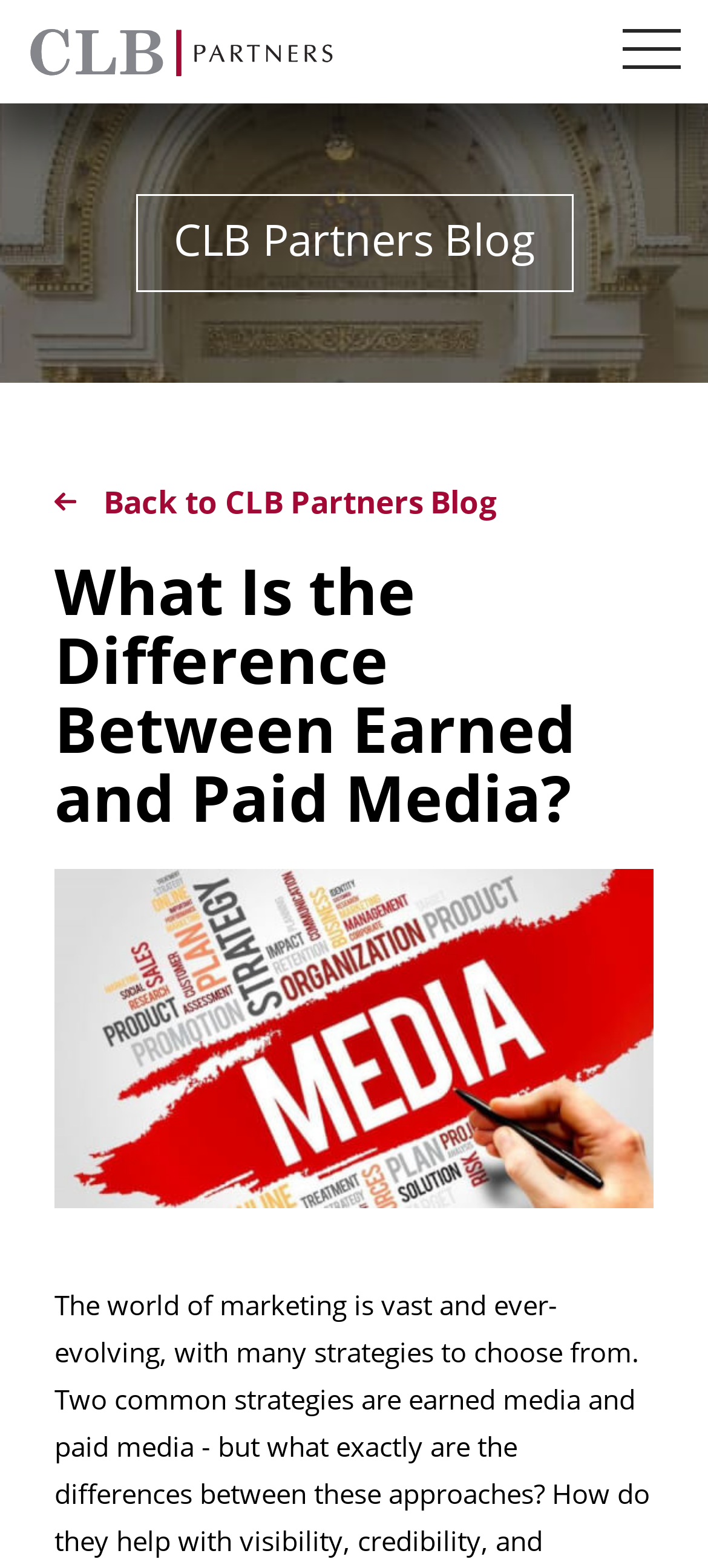Given the webpage screenshot, identify the bounding box of the UI element that matches this description: "parent_node: CLB Partners Blog".

[0.879, 0.019, 0.962, 0.06]